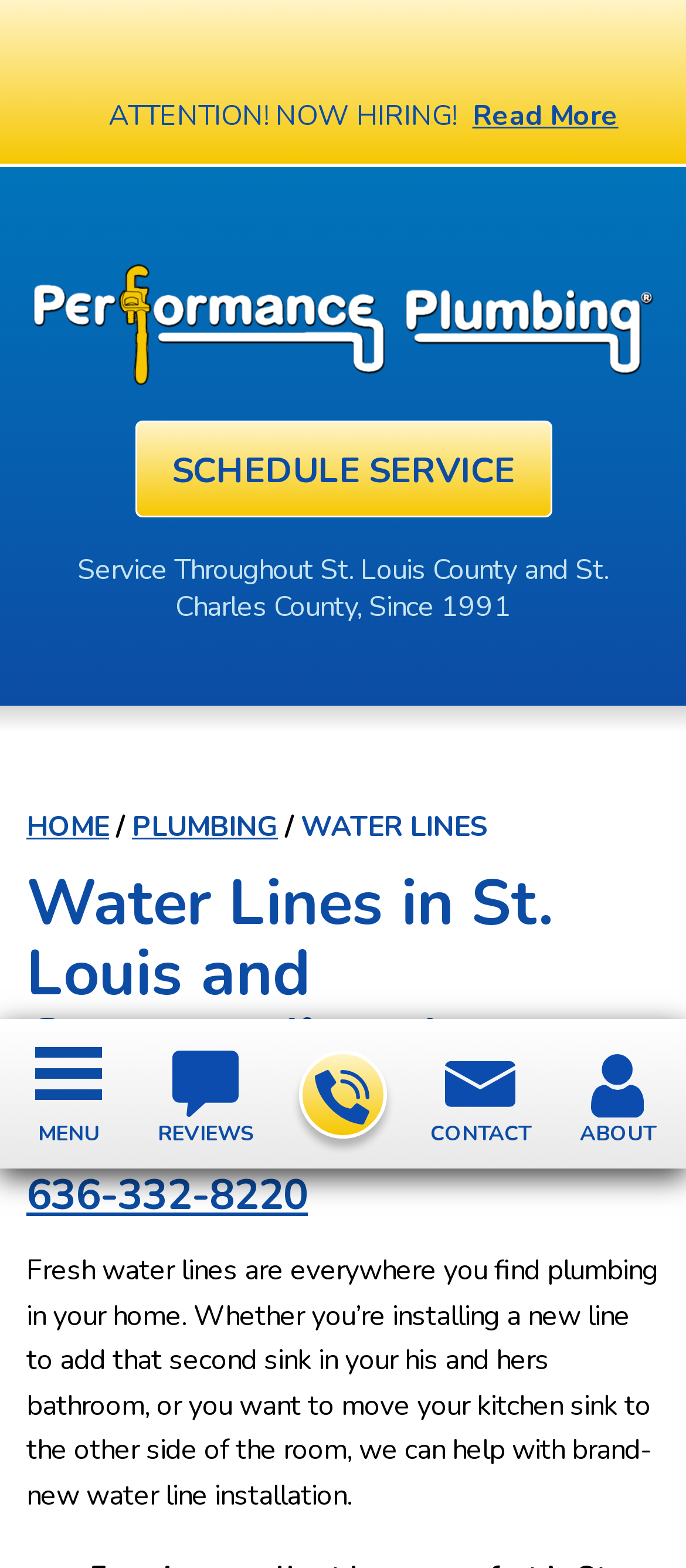Identify the bounding box coordinates of the clickable region to carry out the given instruction: "Go to Performance Plumbing homepage".

[0.047, 0.168, 0.953, 0.246]